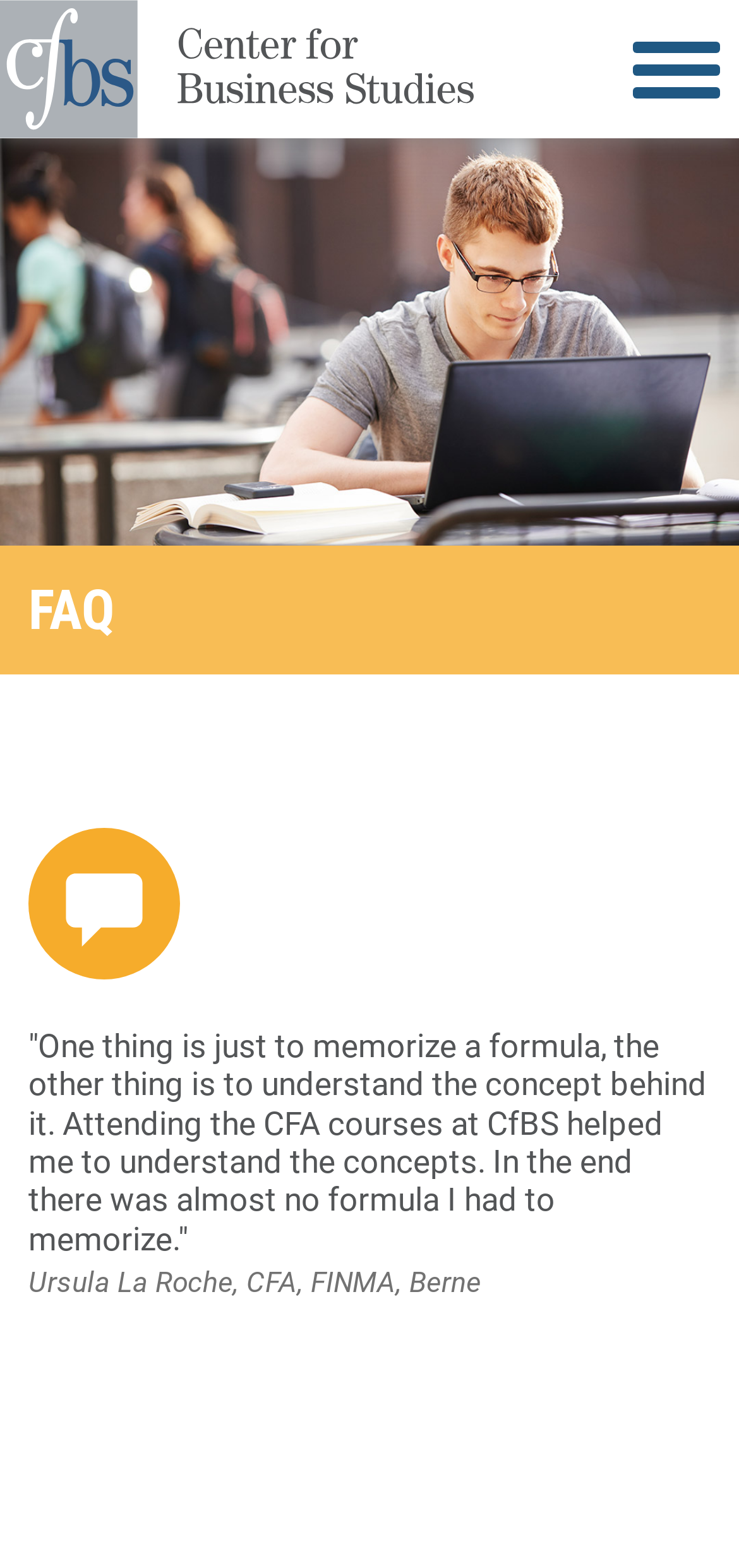How many links are there in the main navigation?
Please use the image to provide a one-word or short phrase answer.

2